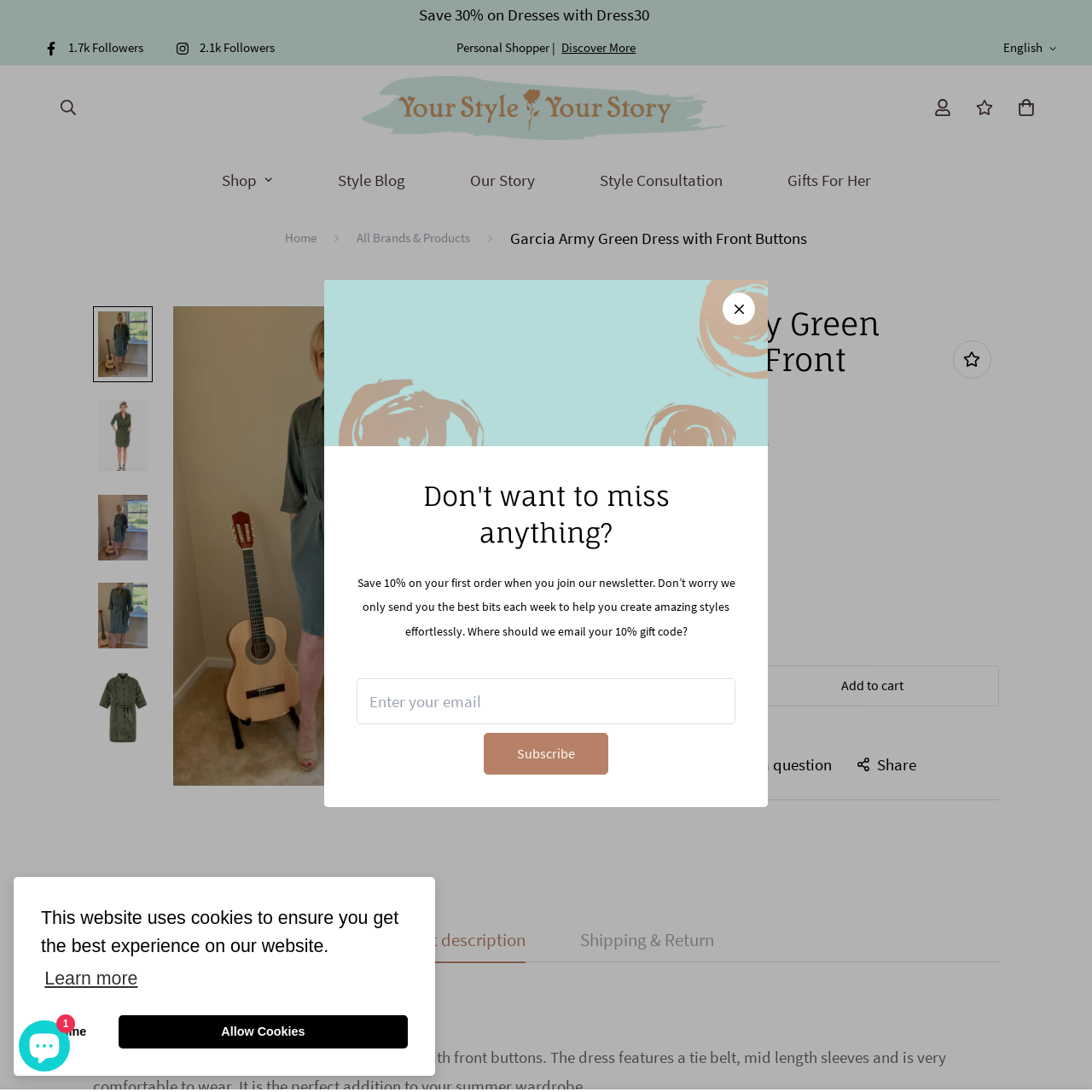Look closely at the section within the red border and give a one-word or brief phrase response to this question: 
What is the original price of the dress?

€69.99